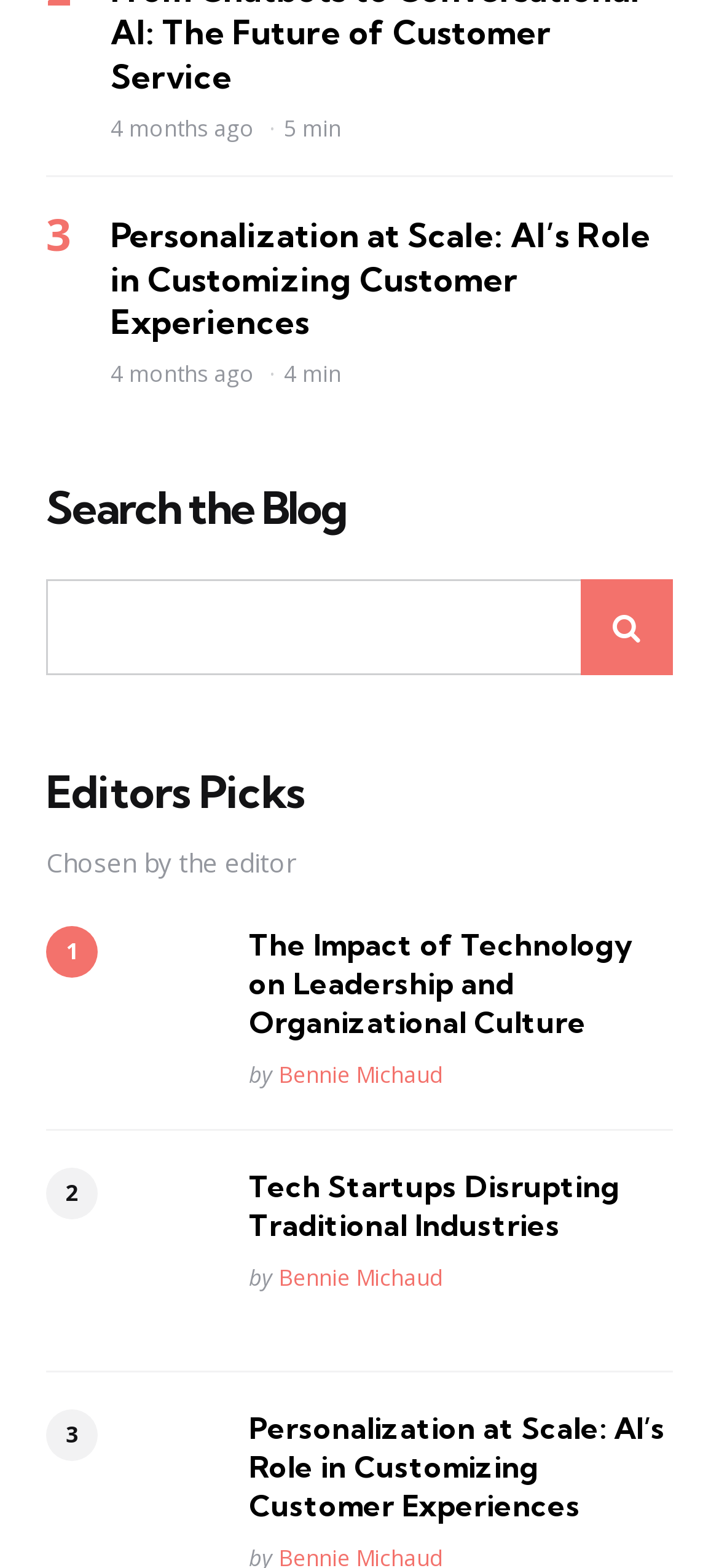Can you specify the bounding box coordinates of the area that needs to be clicked to fulfill the following instruction: "Check posts by Bennie Michaud"?

[0.387, 0.675, 0.618, 0.696]